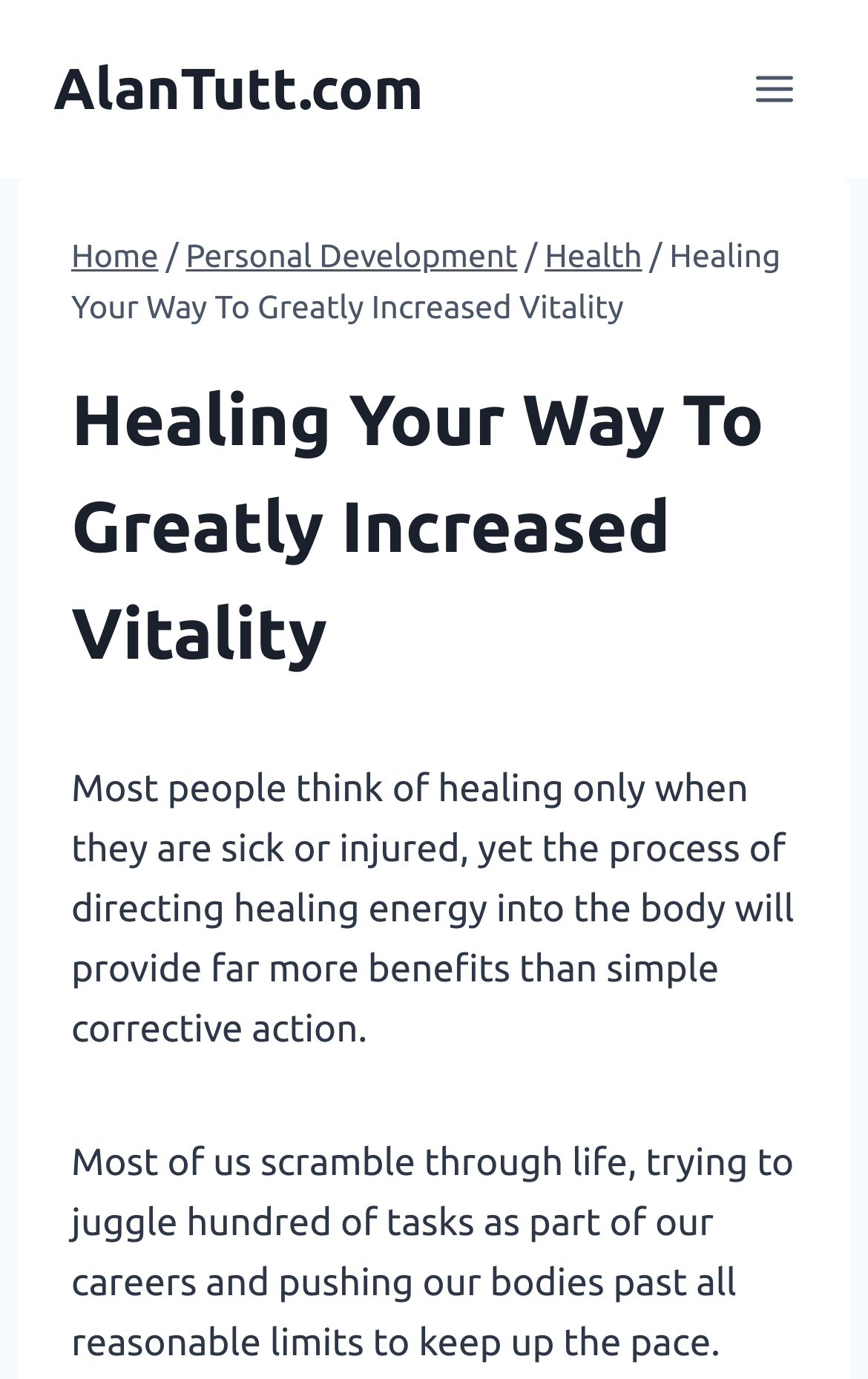Deliver a detailed narrative of the webpage's visual and textual elements.

The webpage is about personal development and health, specifically focusing on healing and increasing vitality. At the top left of the page, there is a link to the website's homepage, "AlanTutt.com". Next to it, on the top right, is a button to open a menu. 

Below the top section, there is a header area that takes up most of the page's width. Within this header, there is a navigation section with breadcrumbs, which includes links to "Home", "Personal Development", and "Health", separated by forward slashes. The title of the webpage, "Healing Your Way To Greatly Increased Vitality", is also displayed in this section.

Further down the page, there is a heading with the same title as the webpage, "Healing Your Way To Greatly Increased Vitality". Below this heading, there is a paragraph of text that discusses the benefits of directing healing energy into the body, going beyond just corrective action when one is sick or injured.